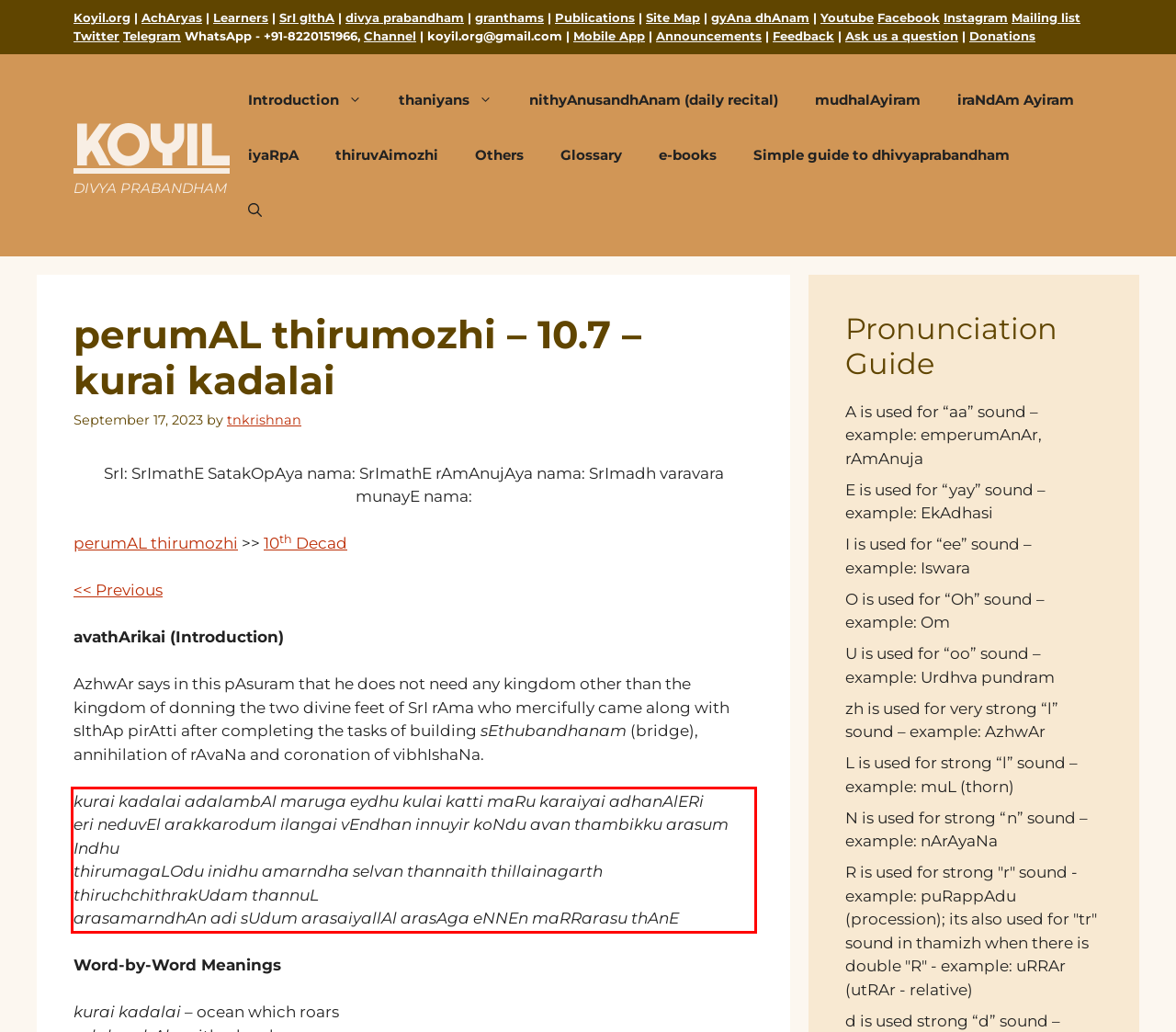You are presented with a screenshot containing a red rectangle. Extract the text found inside this red bounding box.

kurai kadalai adalambAl maruga eydhu kulai katti maRu karaiyai adhanAlERi eri neduvEl arakkarodum ilangai vEndhan innuyir koNdu avan thambikku arasum Indhu thirumagaLOdu inidhu amarndha selvan thannaith thillainagarth thiruchchithrakUdam thannuL arasamarndhAn adi sUdum arasaiyallAl arasAga eNNEn maRRarasu thAnE